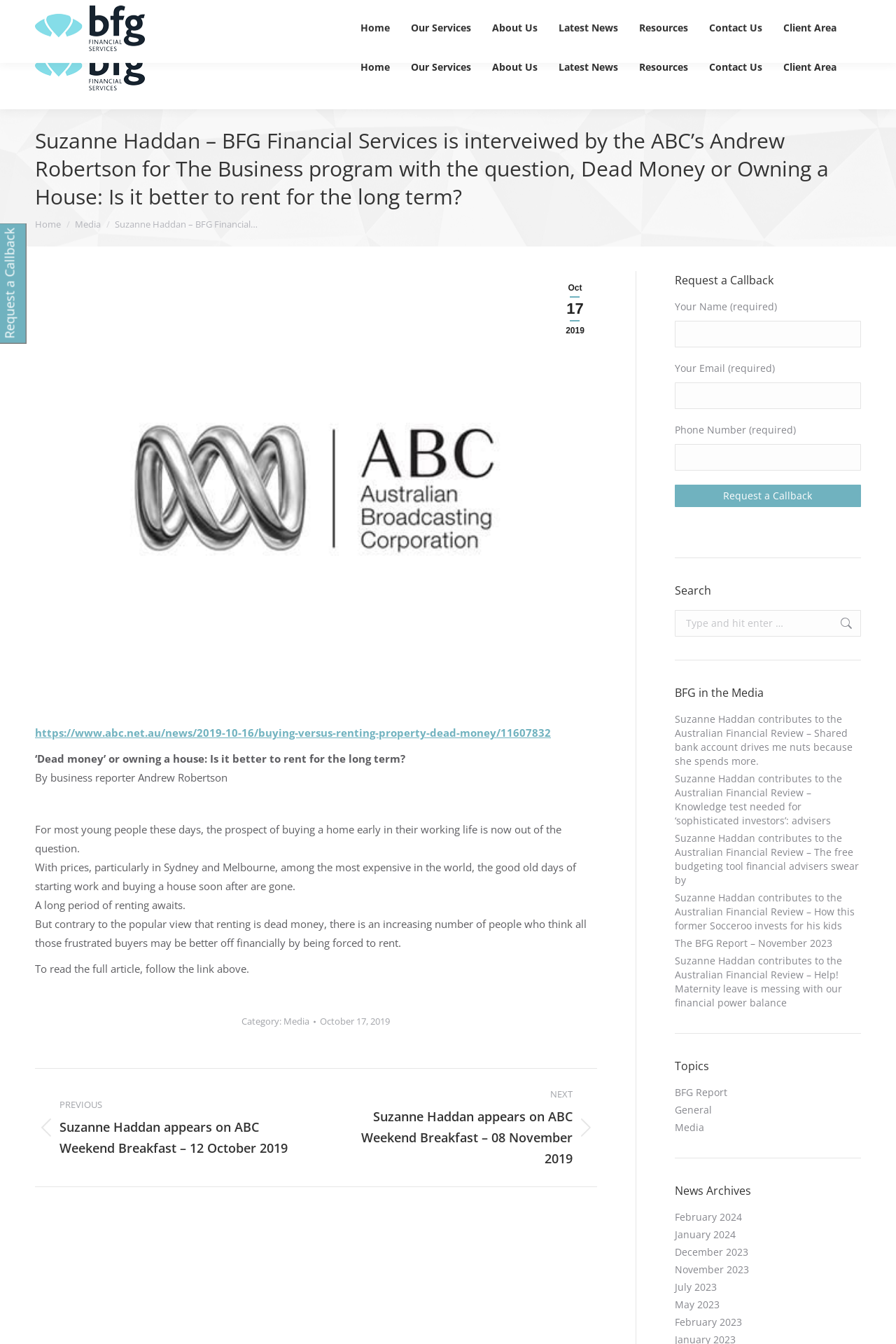Determine the bounding box coordinates of the clickable element to achieve the following action: 'Search for something'. Provide the coordinates as four float values between 0 and 1, formatted as [left, top, right, bottom].

[0.753, 0.454, 0.961, 0.474]